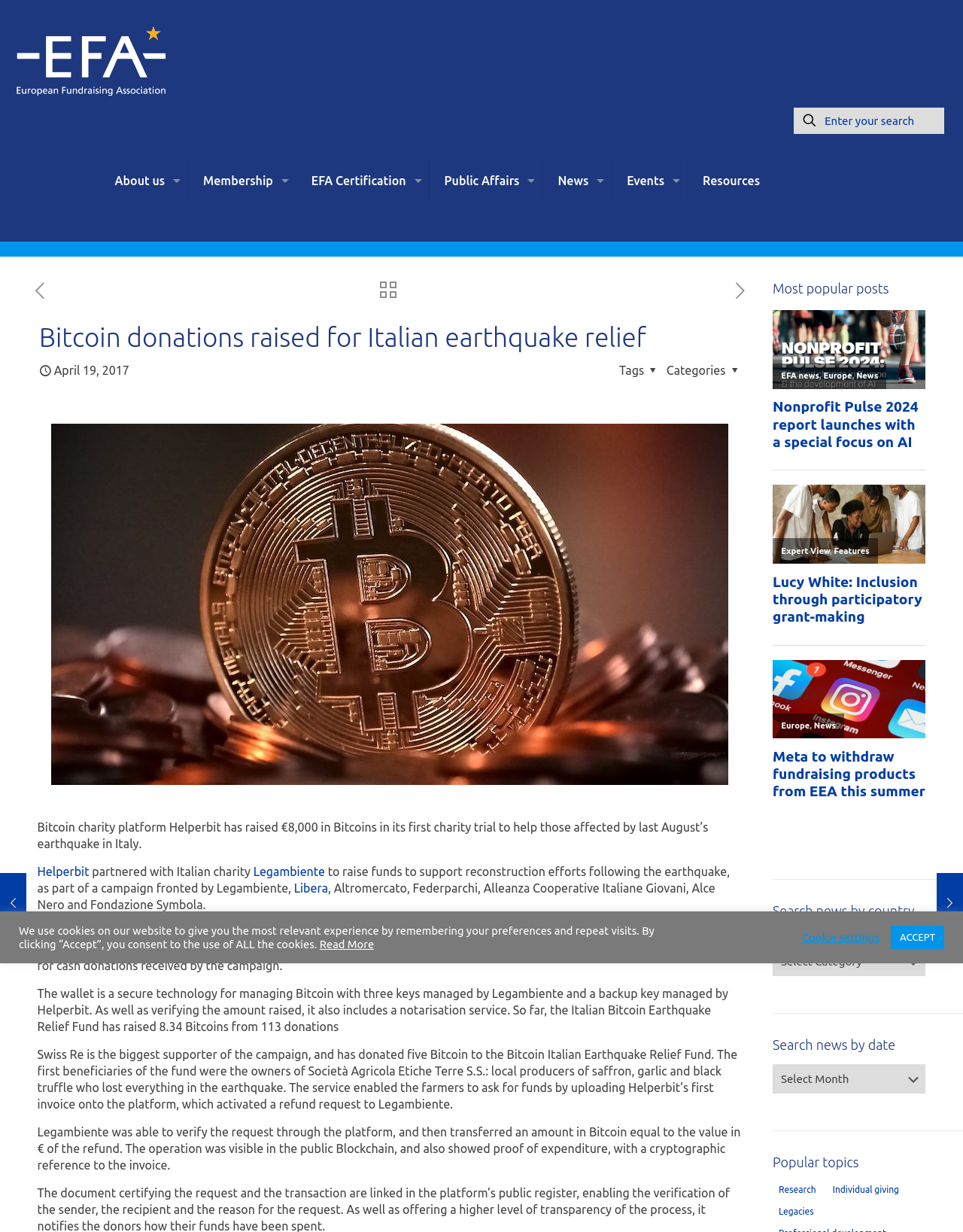Can you give a detailed response to the following question using the information from the image? What is the name of the Italian charity?

The Italian charity mentioned in the article is Legambiente, which partnered with Helperbit to raise funds to support reconstruction efforts following the earthquake.